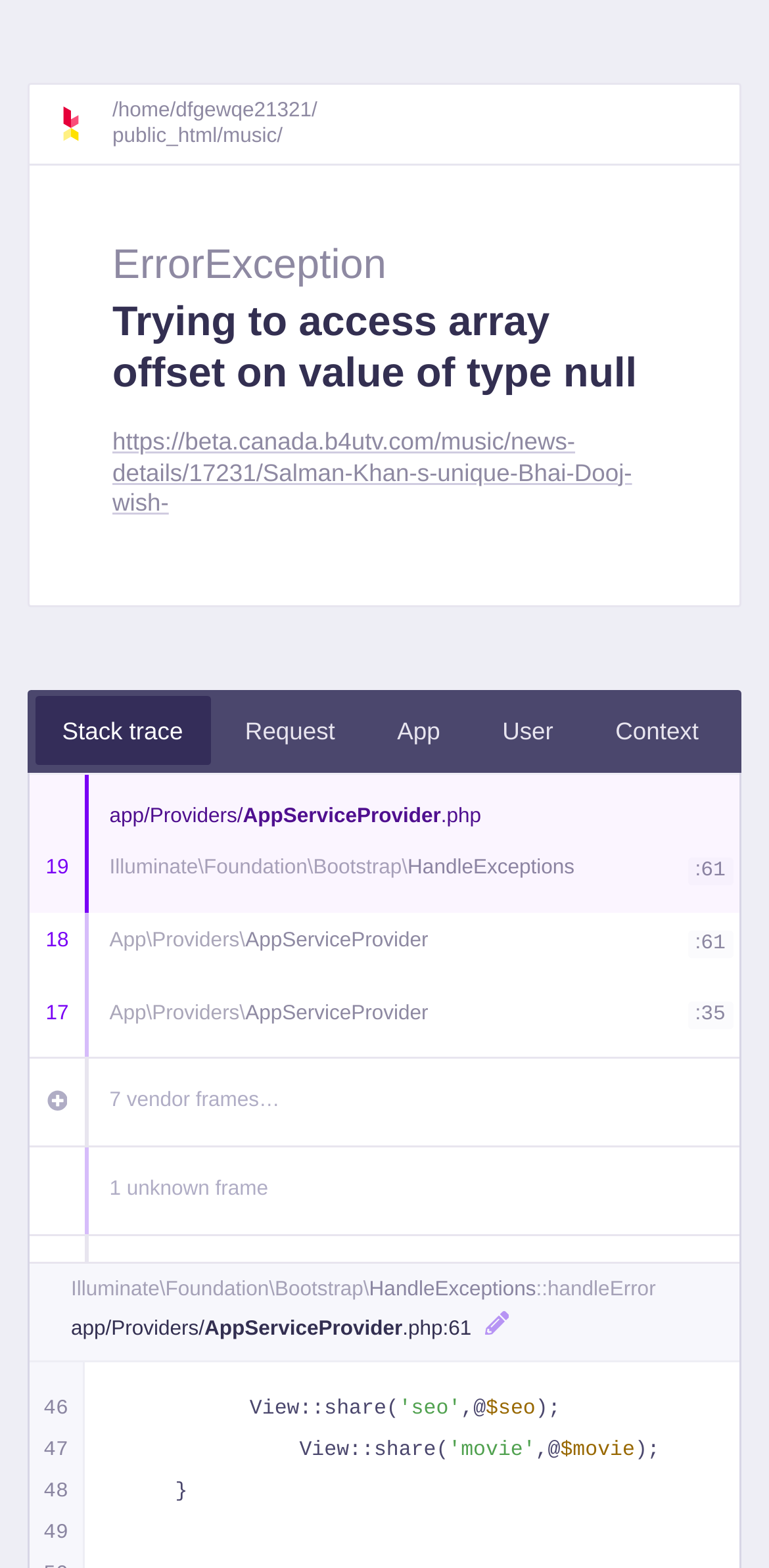Given the element description "7 vendor frames…" in the screenshot, predict the bounding box coordinates of that UI element.

[0.142, 0.693, 0.962, 0.713]